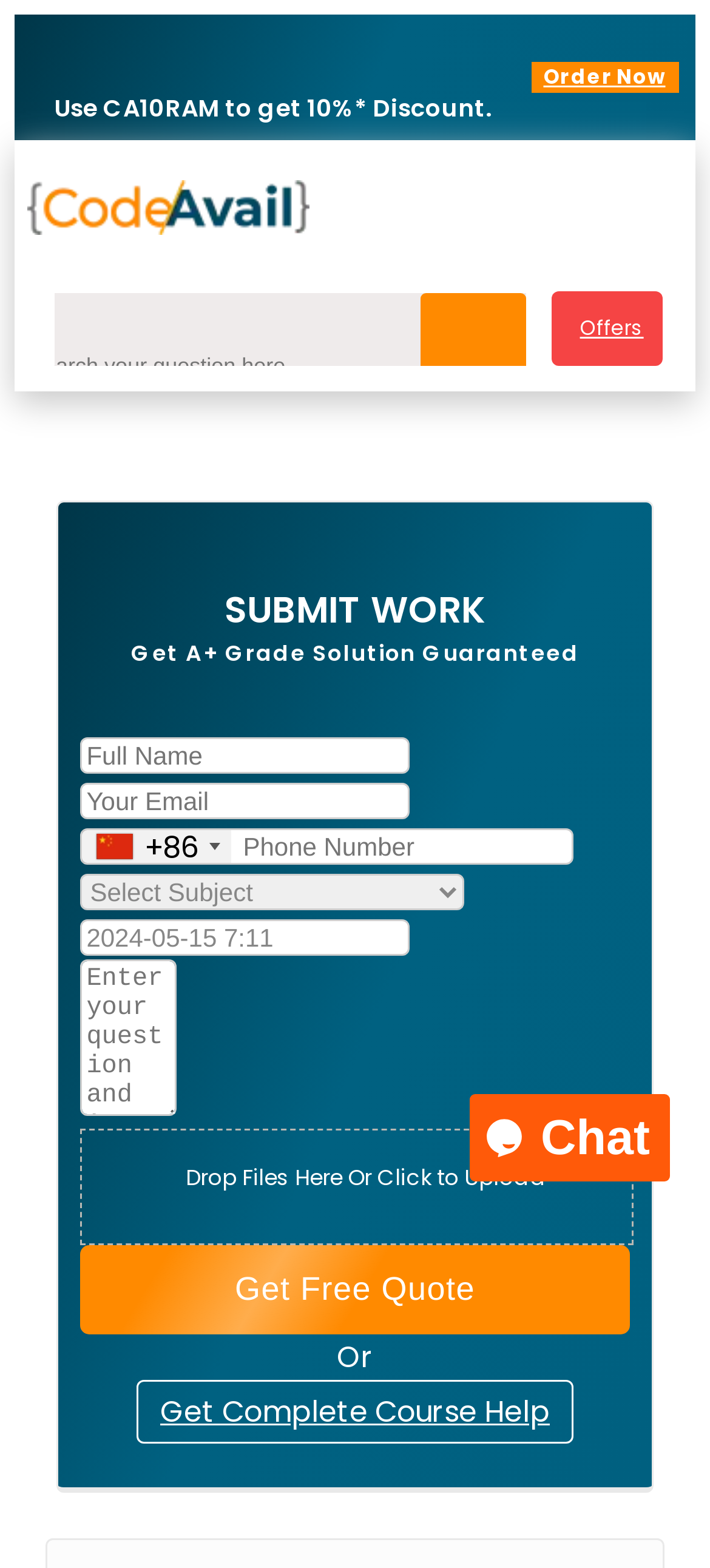Identify the bounding box coordinates for the region to click in order to carry out this instruction: "Click on the logo". Provide the coordinates using four float numbers between 0 and 1, formatted as [left, top, right, bottom].

[0.04, 0.115, 0.96, 0.157]